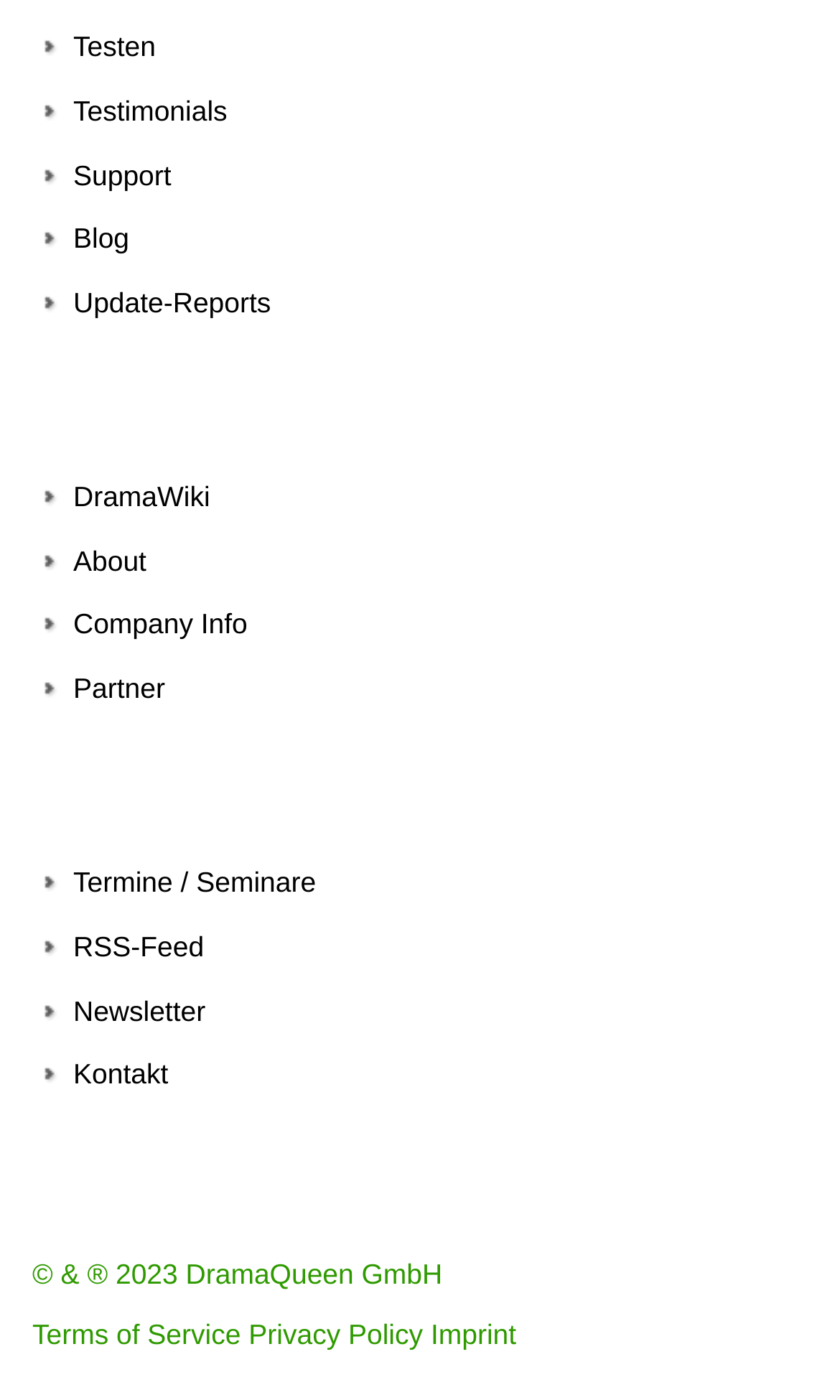Please answer the following query using a single word or phrase: 
What is the last link in the footer section?

Imprint